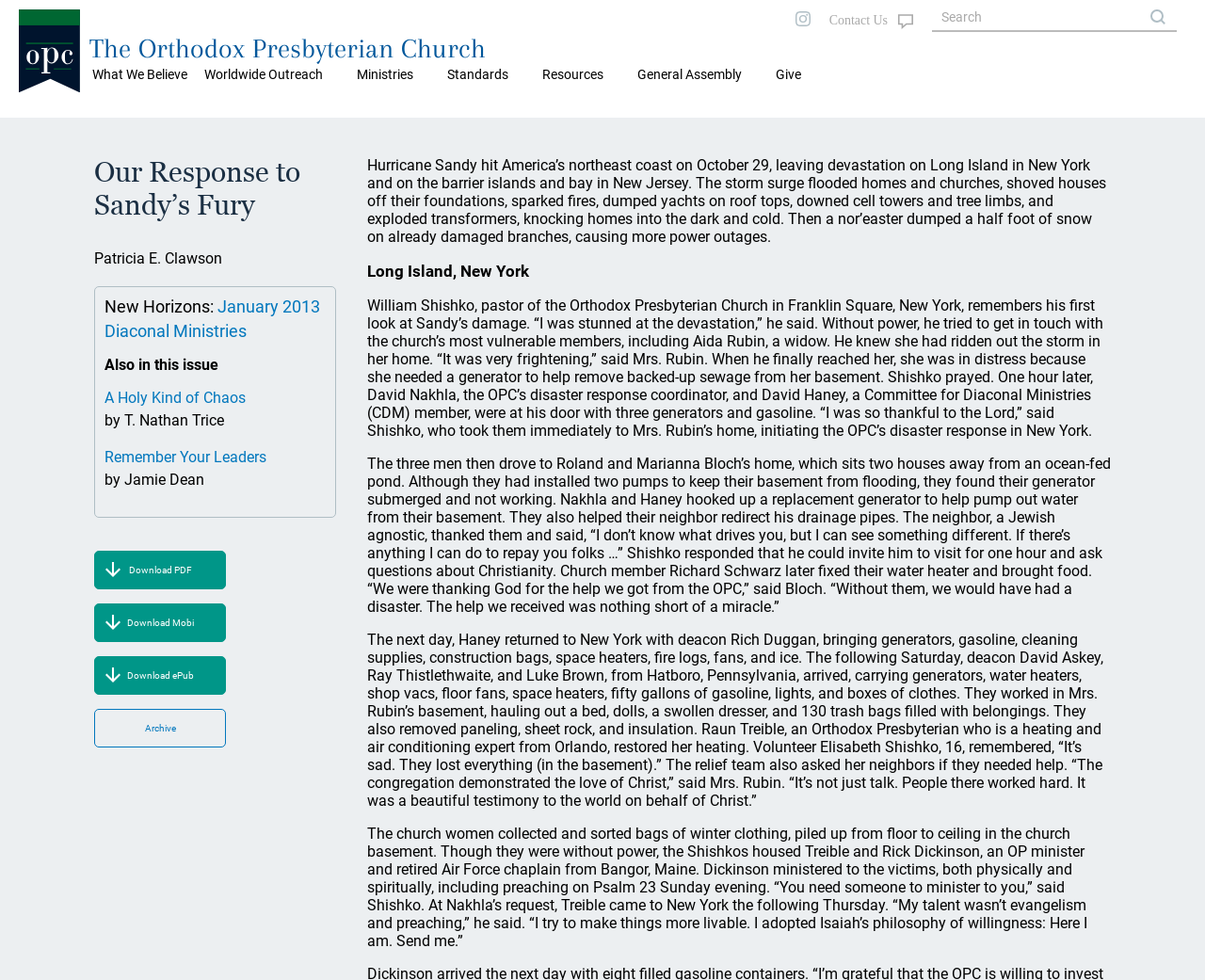Please determine the bounding box coordinates of the section I need to click to accomplish this instruction: "Click on 'Archive'".

[0.078, 0.723, 0.188, 0.763]